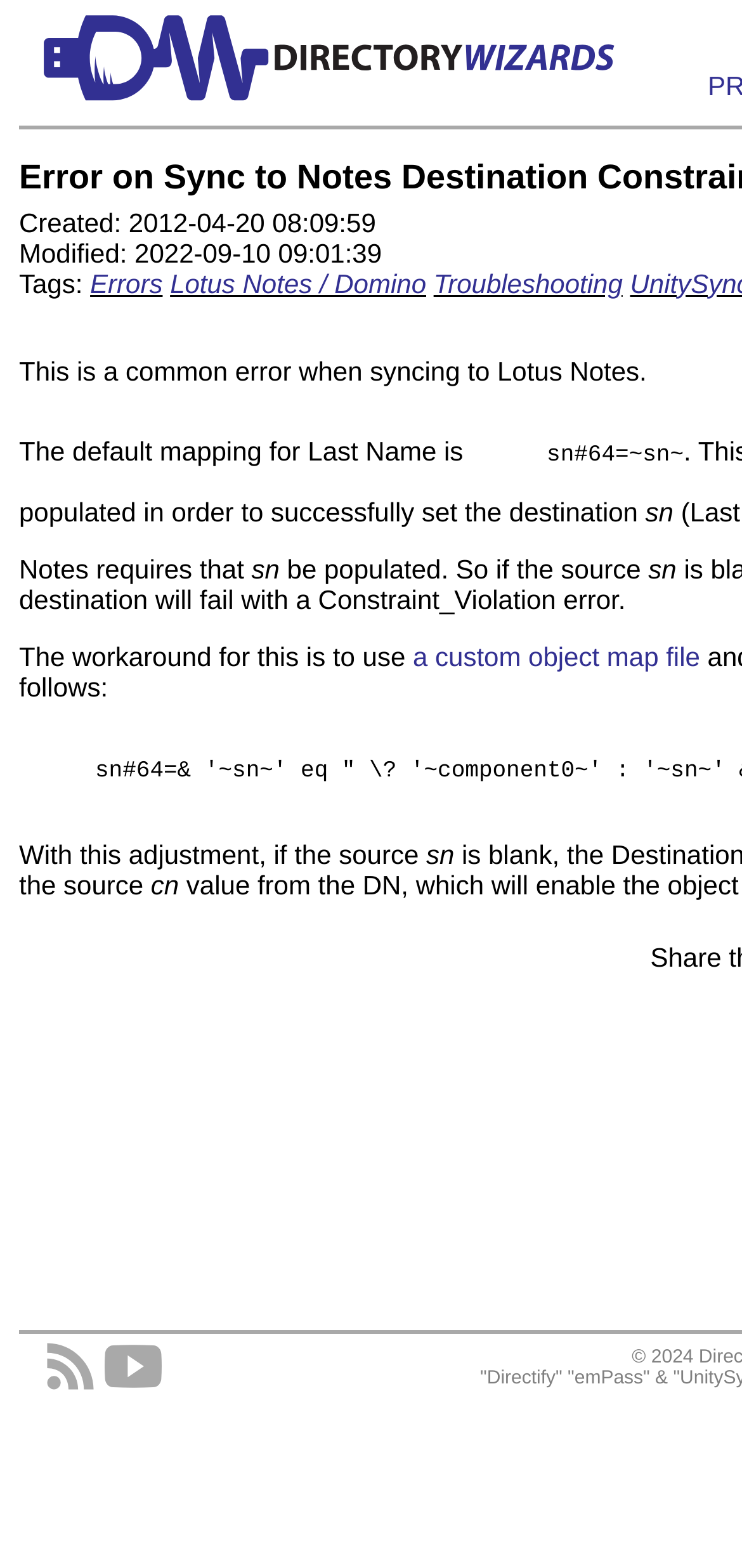What is the workaround for the common error?
Give a one-word or short phrase answer based on the image.

custom object map file